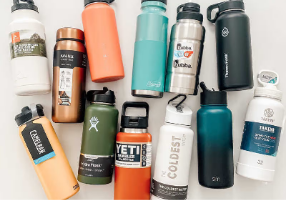Are there any eco-friendly aspects to the water bottles?
Answer with a single word or phrase, using the screenshot for reference.

Yes